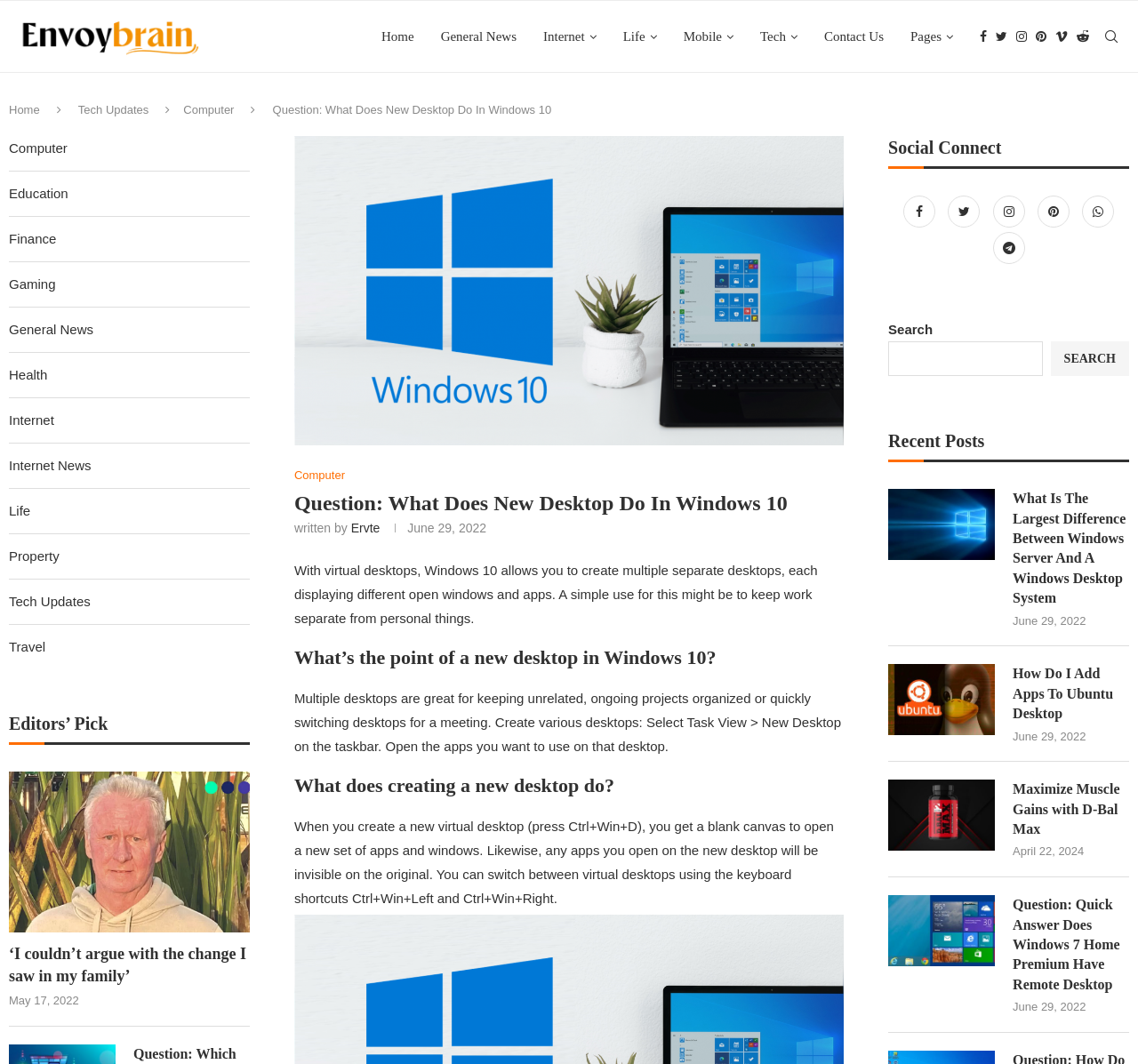Pinpoint the bounding box coordinates of the clickable area needed to execute the instruction: "Read the article 'What Is The Largest Difference Between Windows Server And A Windows Desktop System'". The coordinates should be specified as four float numbers between 0 and 1, i.e., [left, top, right, bottom].

[0.89, 0.46, 0.992, 0.572]